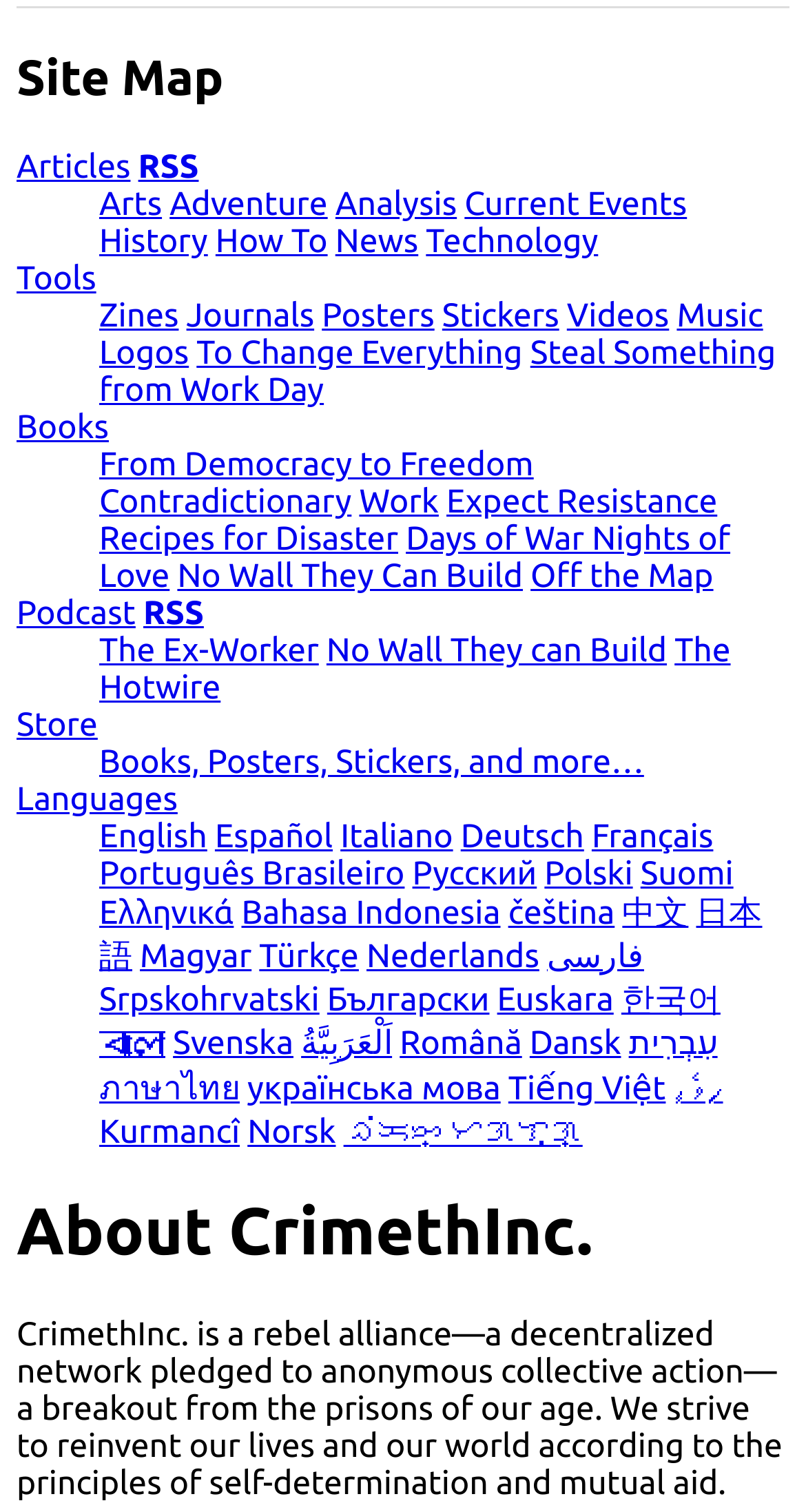Please identify the bounding box coordinates of the clickable area that will allow you to execute the instruction: "Listen to the 'The Ex-Worker' podcast".

[0.123, 0.418, 0.396, 0.442]